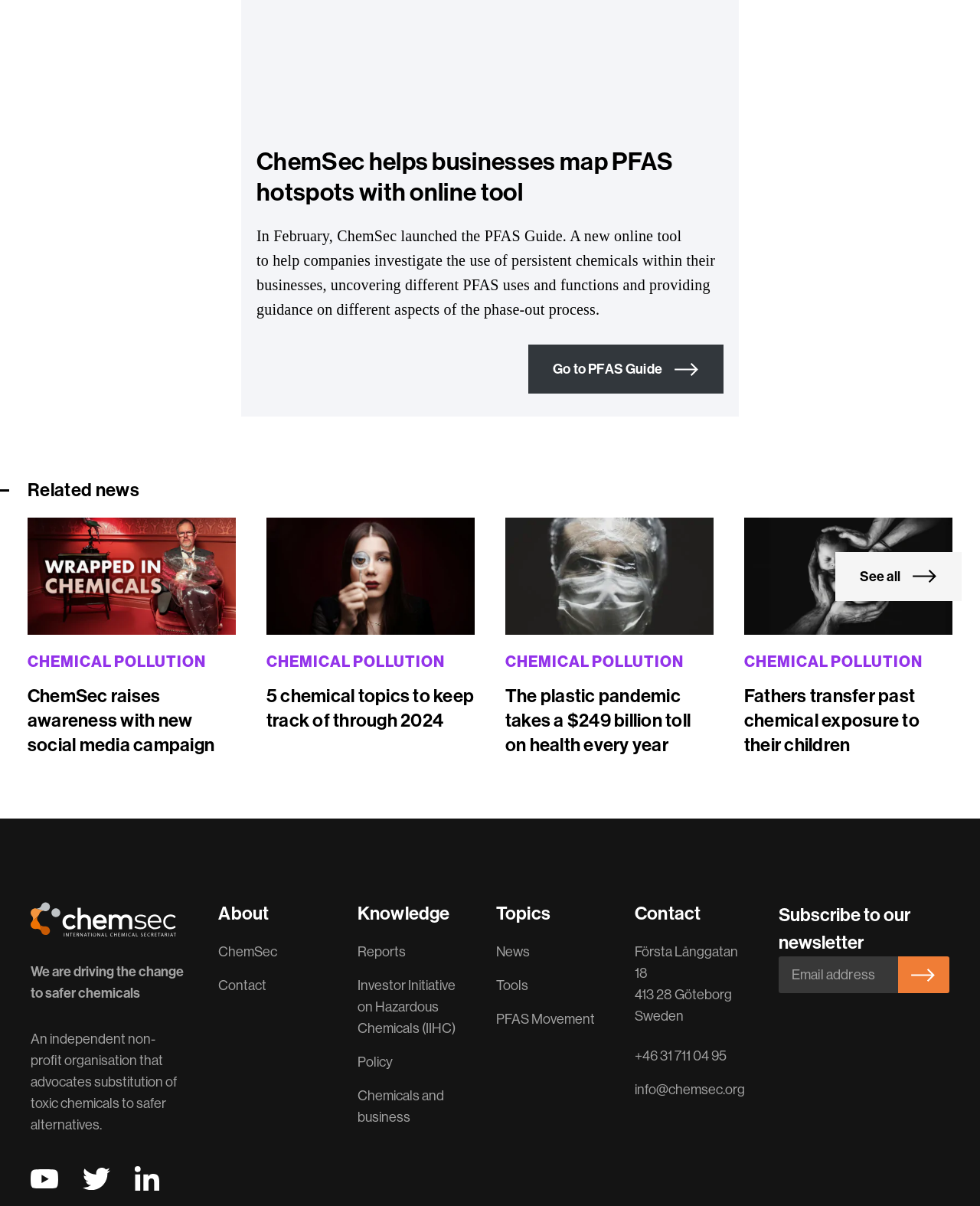Answer briefly with one word or phrase:
What is the purpose of the PFAS Guide?

To help companies investigate PFAS use